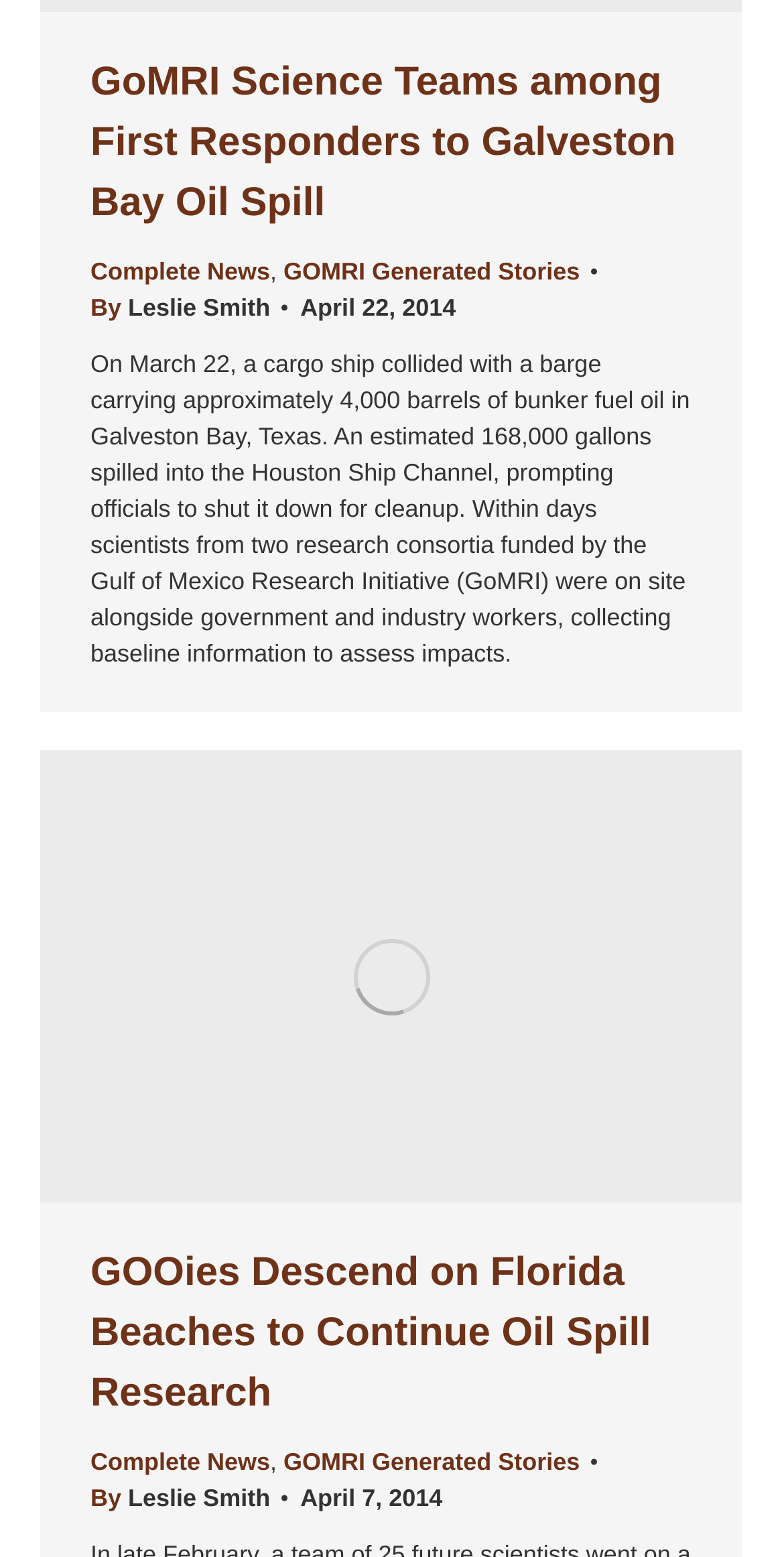Can you give a comprehensive explanation to the question given the content of the image?
What is the topic of the first news article?

I read the content of the first news article, which mentions a cargo ship colliding with a barge carrying oil in Galveston Bay, Texas. The topic of the article is the Galveston Bay Oil Spill.